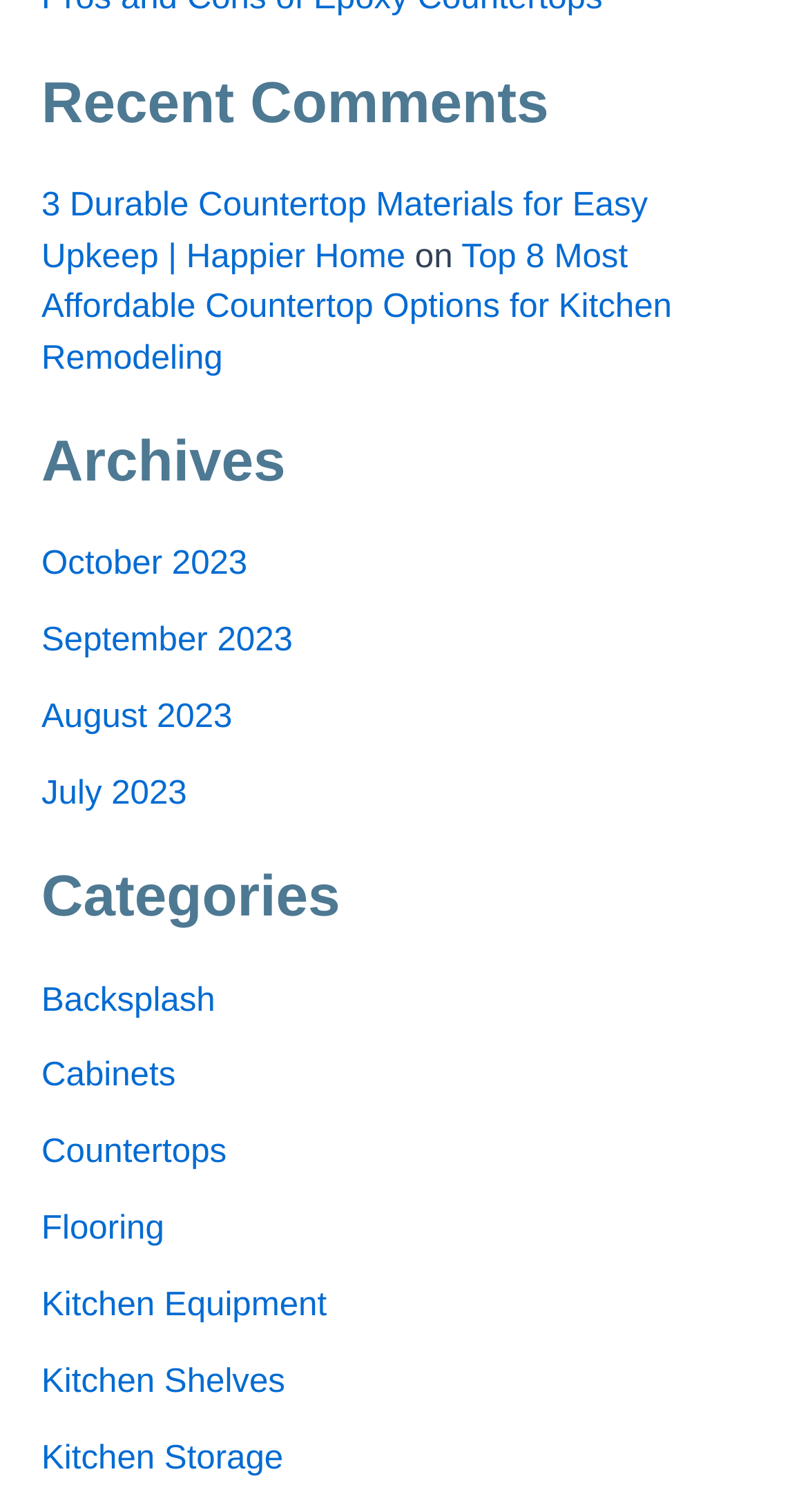What is the title of the first recent comment?
Please answer the question with a single word or phrase, referencing the image.

3 Durable Countertop Materials